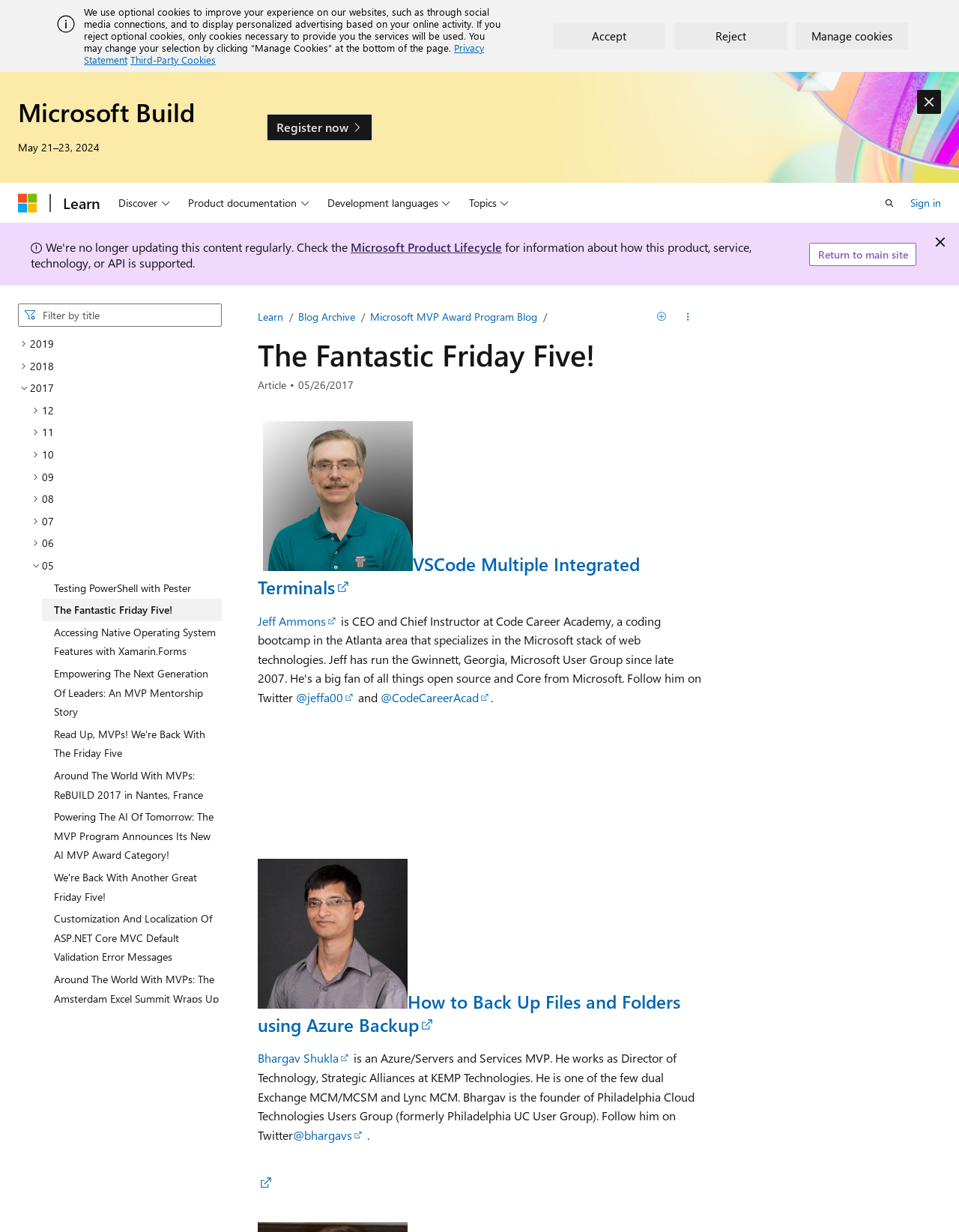Pinpoint the bounding box coordinates for the area that should be clicked to perform the following instruction: "Click on the 'Register now' button".

[0.278, 0.092, 0.388, 0.114]